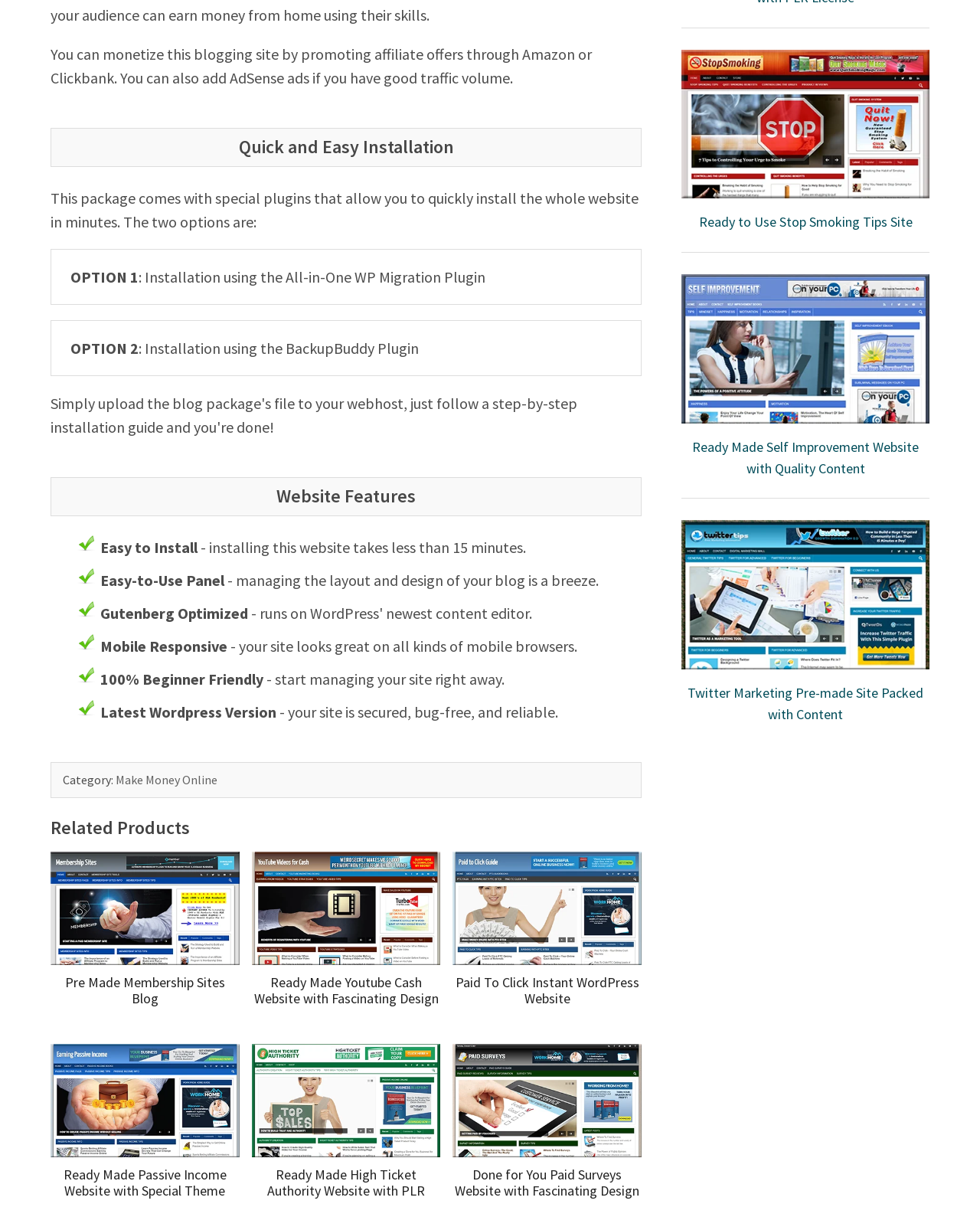Determine the bounding box coordinates of the clickable region to follow the instruction: "View the 'Pre Made Membership Sites Blog' article".

[0.052, 0.8, 0.244, 0.827]